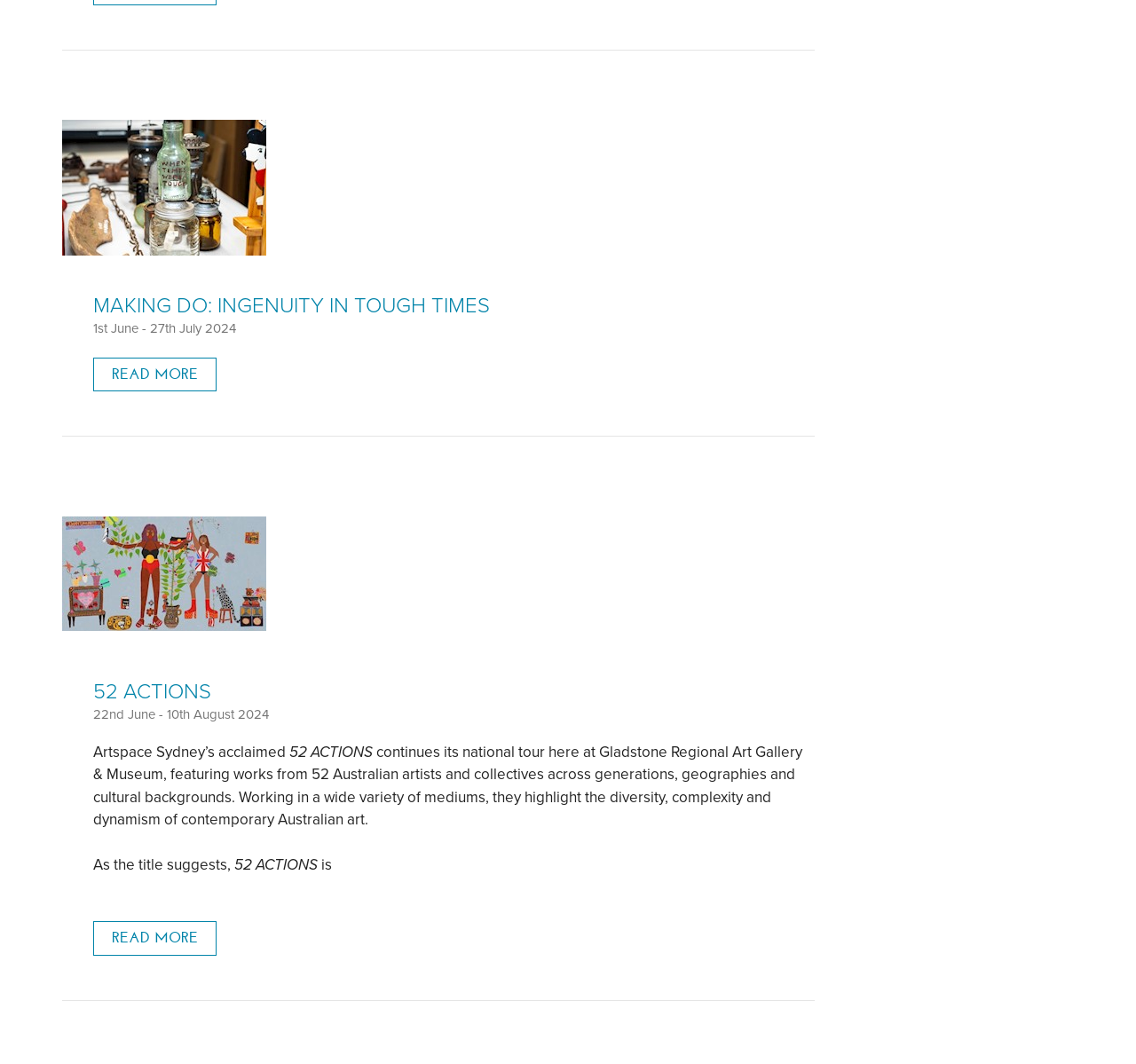Please identify the bounding box coordinates for the region that you need to click to follow this instruction: "View article with thumbnail image".

[0.055, 0.113, 0.234, 0.24]